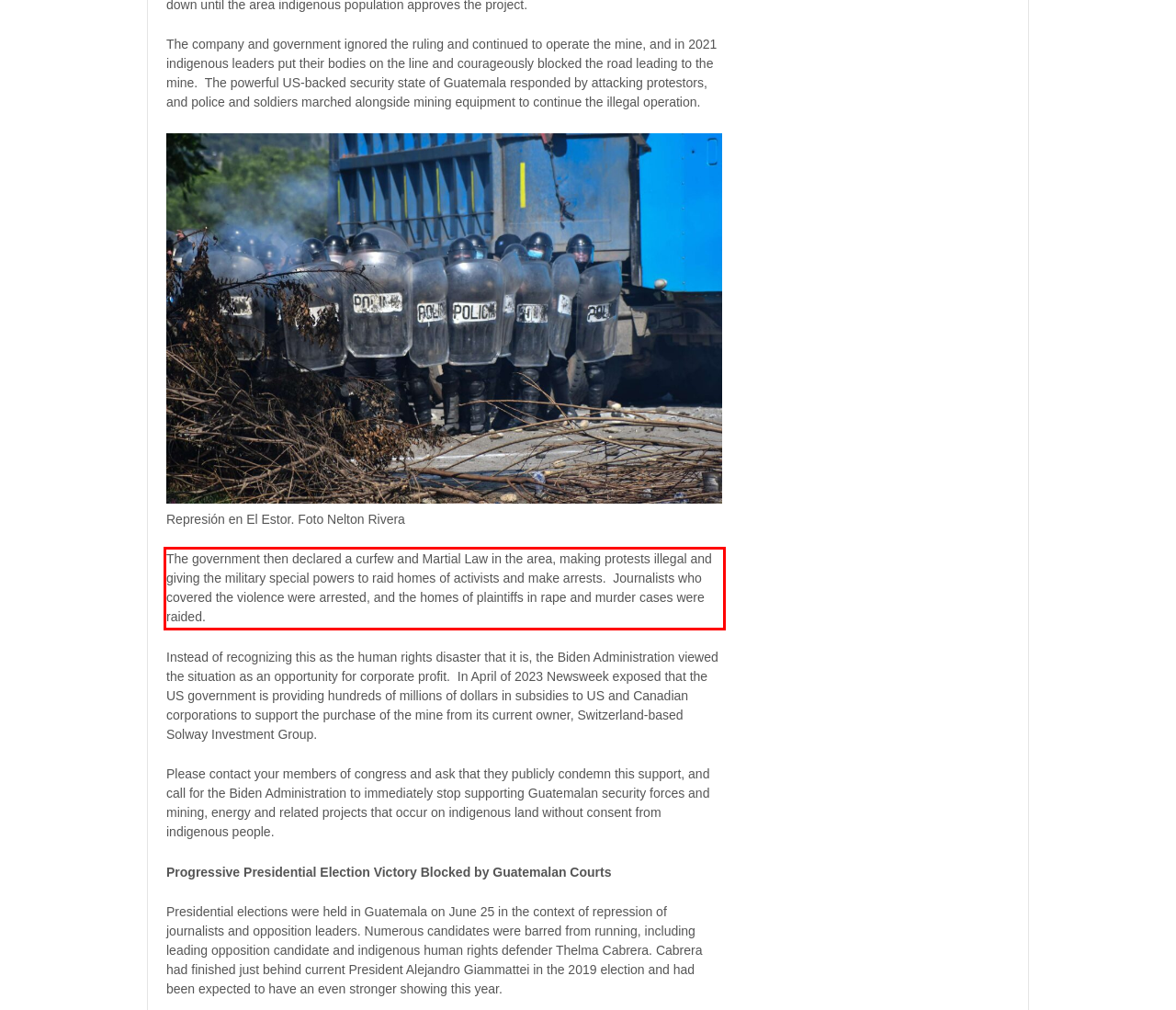Please extract the text content within the red bounding box on the webpage screenshot using OCR.

The government then declared a curfew and Martial Law in the area, making protests illegal and giving the military special powers to raid homes of activists and make arrests. Journalists who covered the violence were arrested, and the homes of plaintiffs in rape and murder cases were raided.